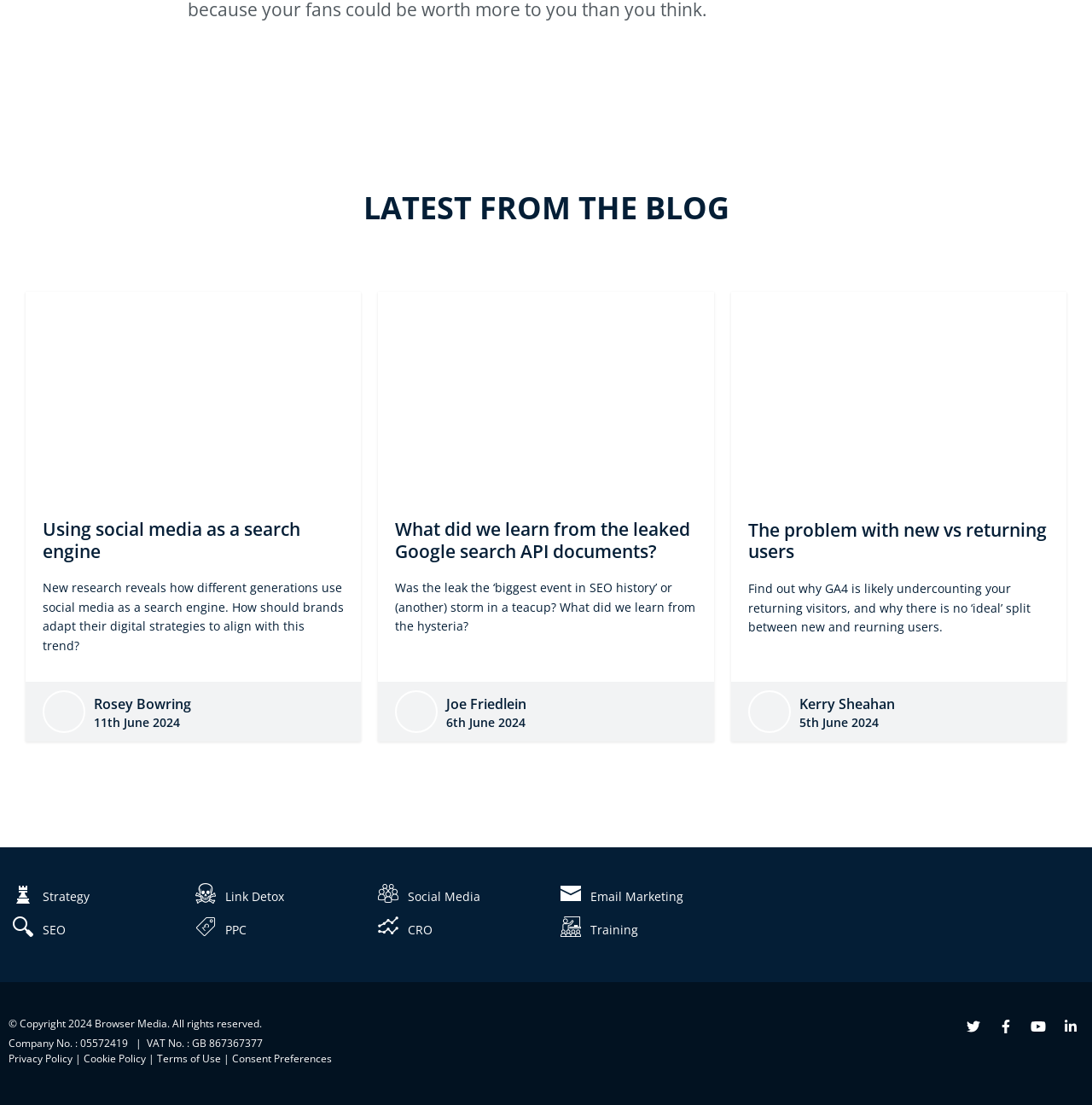Who wrote the second blog post?
Using the image as a reference, give a one-word or short phrase answer.

Joe Friedlein